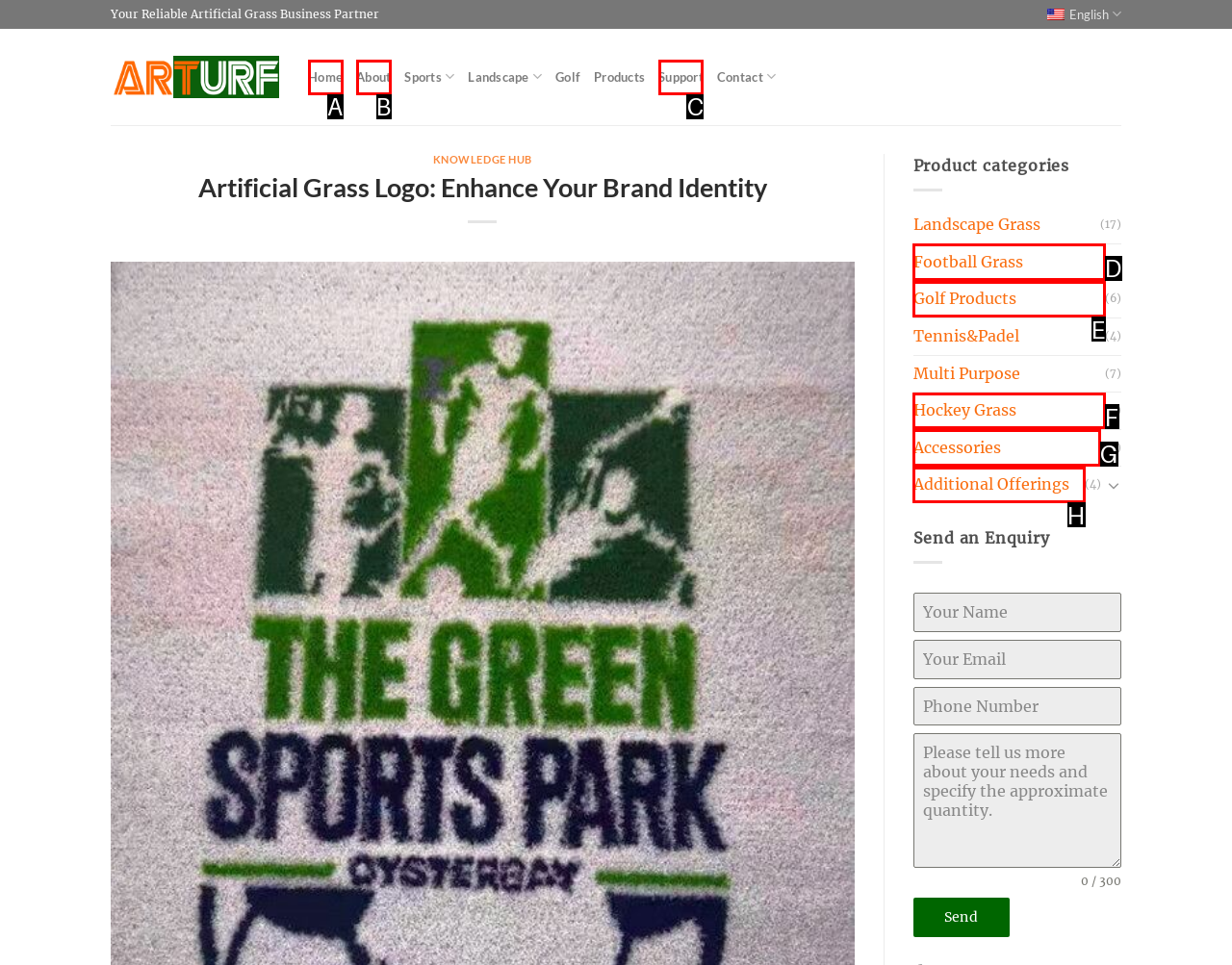Identify the option that corresponds to the description: Support 
Provide the letter of the matching option from the available choices directly.

C